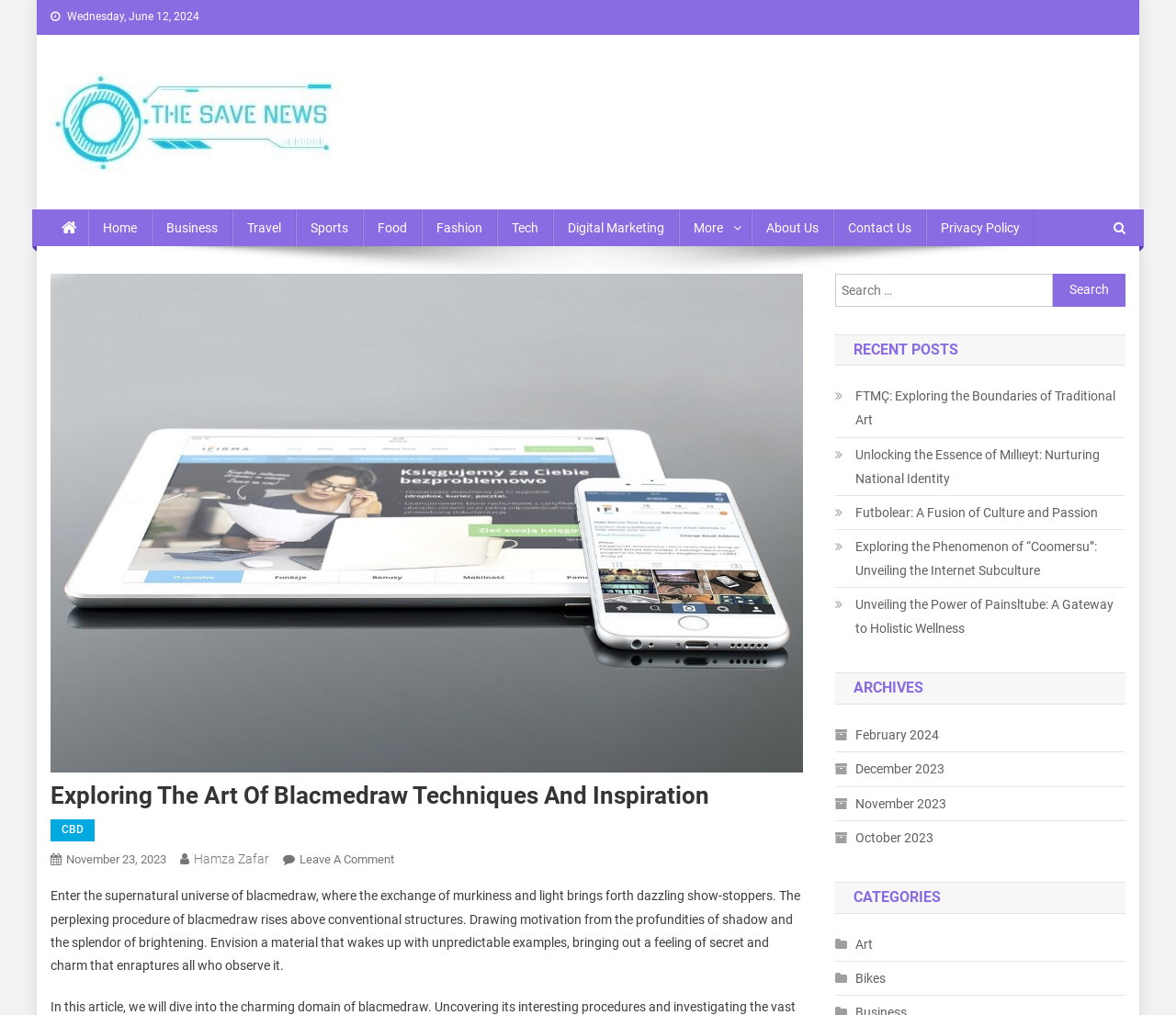Refer to the image and provide a thorough answer to this question:
What is the date of the current webpage?

I found the date 'Wednesday, June 12, 2024' at the top of the webpage, which indicates the current date of the webpage.